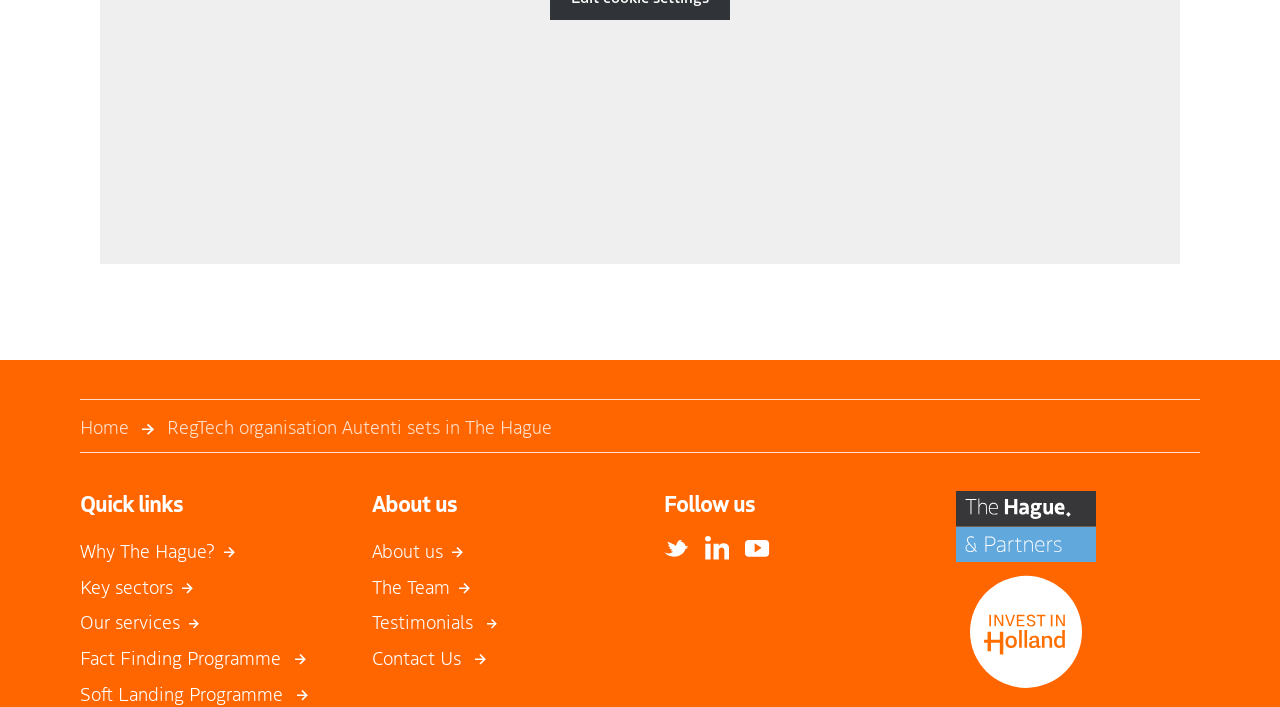Answer in one word or a short phrase: 
What is the name of the city mentioned in the page?

The Hague